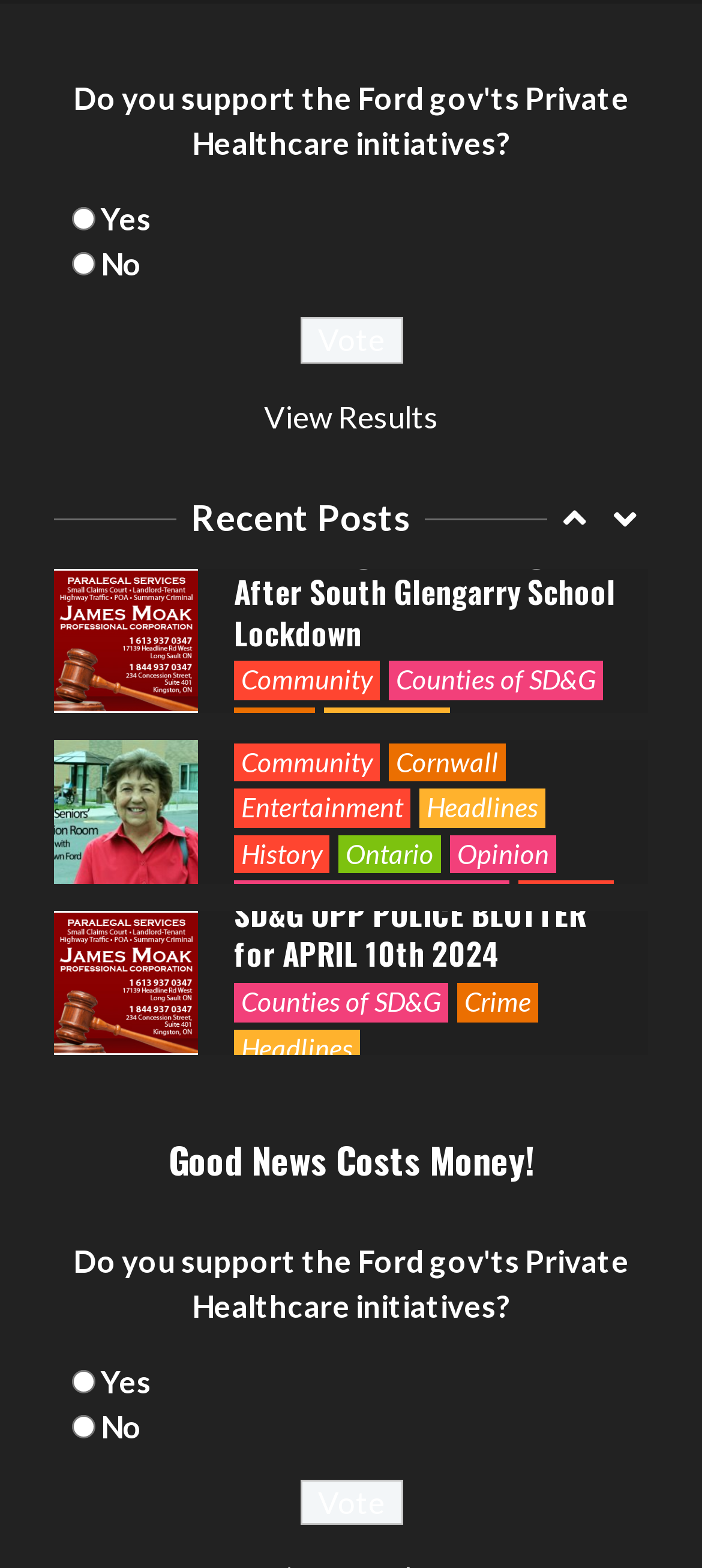Provide a one-word or short-phrase response to the question:
What is the purpose of the button with the text 'Vote'?

To cast a vote